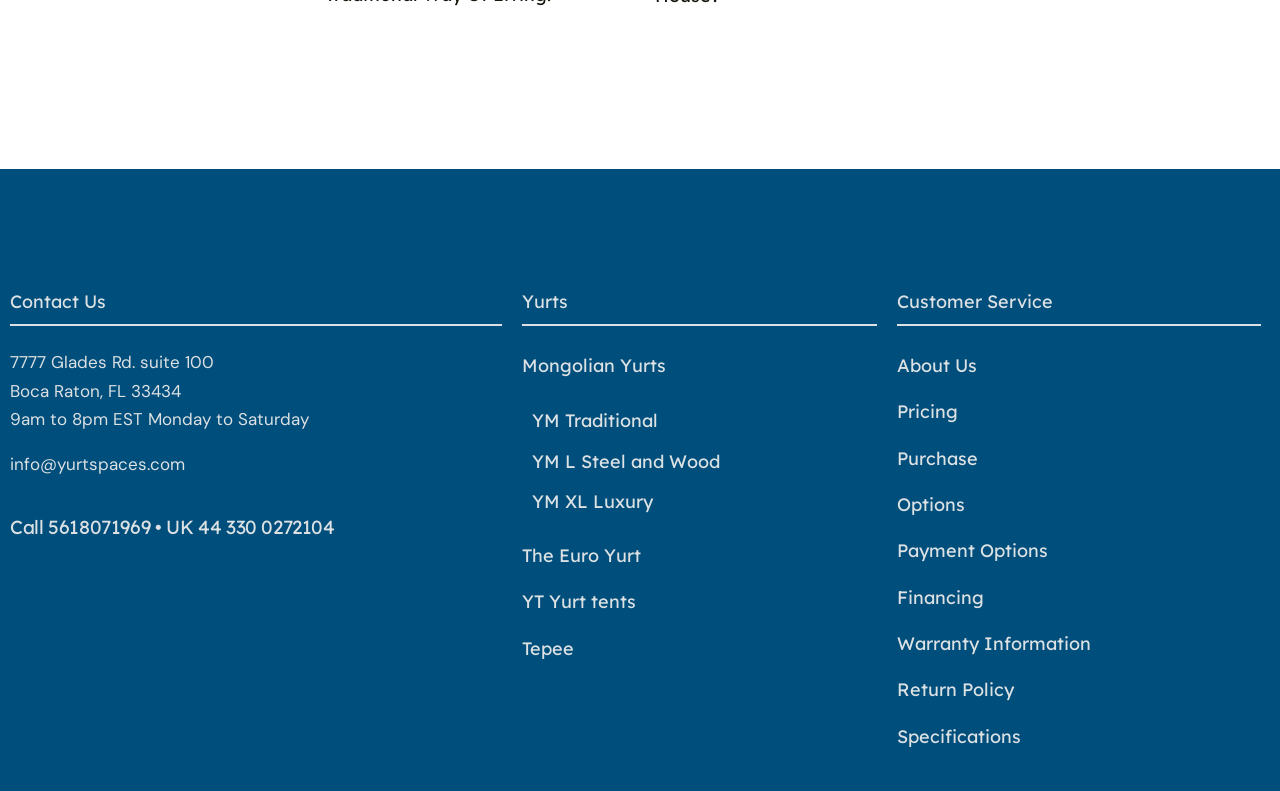Determine the bounding box for the UI element as described: "The Euro Yurt". The coordinates should be represented as four float numbers between 0 and 1, formatted as [left, top, right, bottom].

[0.408, 0.674, 0.501, 0.733]